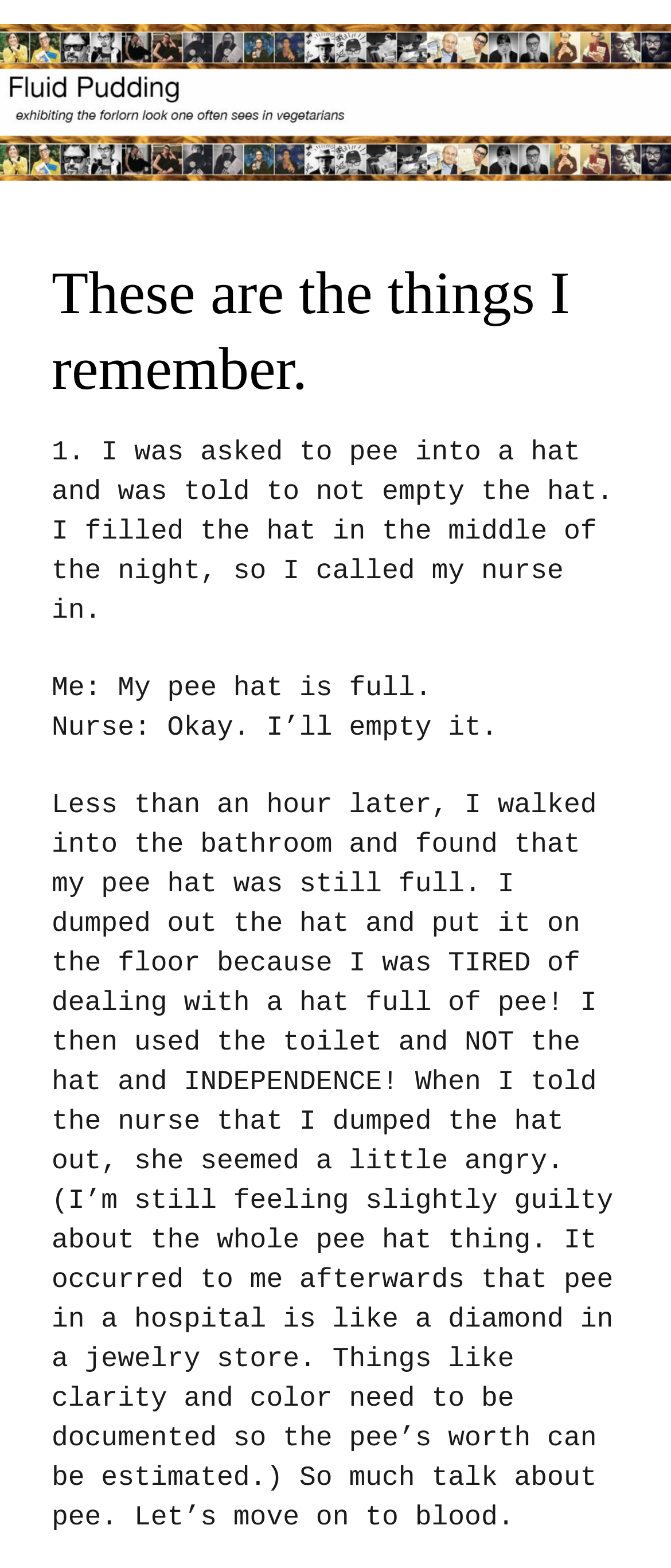Identify the first-level heading on the webpage and generate its text content.

These are the things I remember.